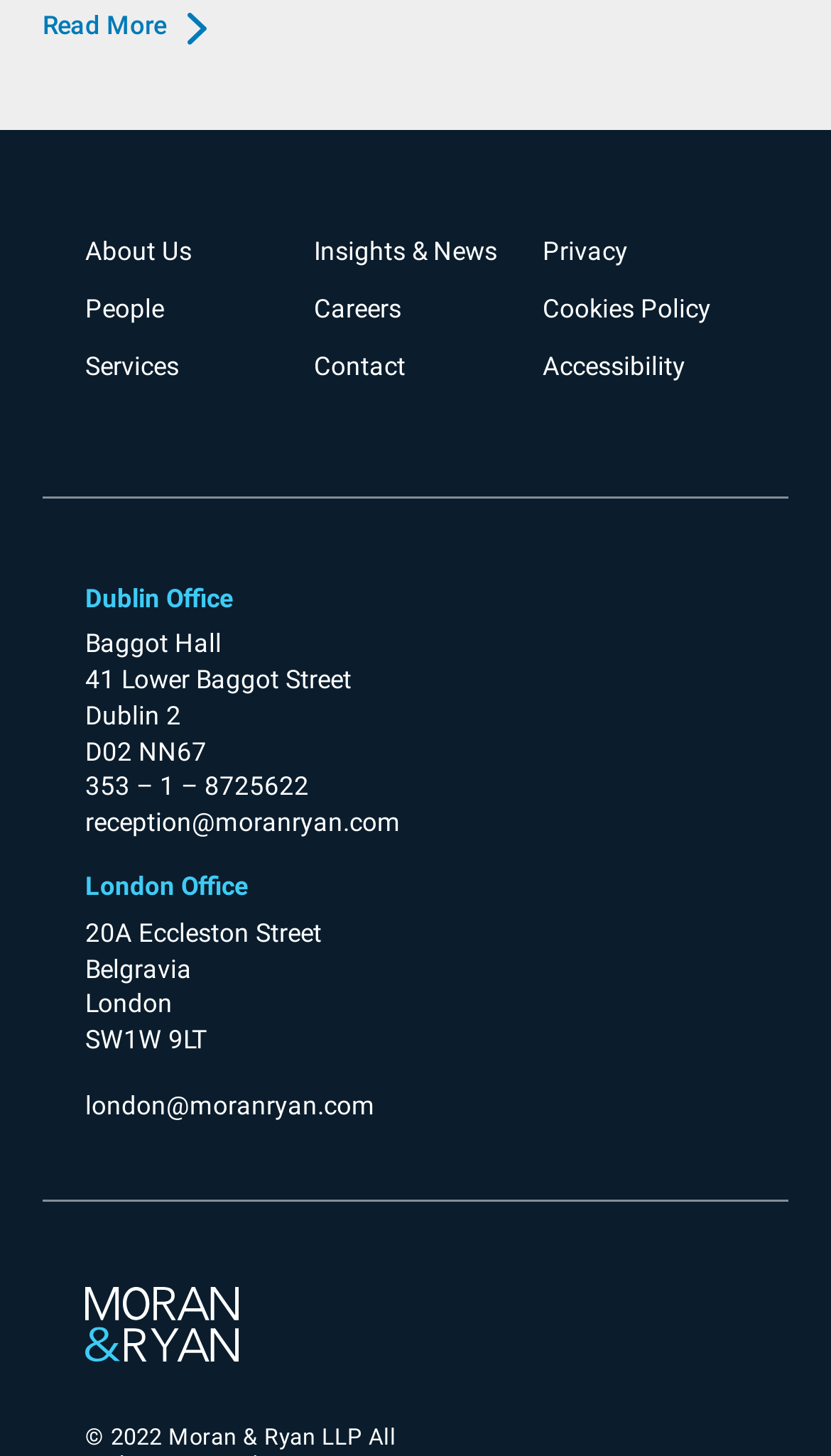Please provide a brief answer to the question using only one word or phrase: 
What is the phone number of the Dublin office?

353 – 1 – 8725622